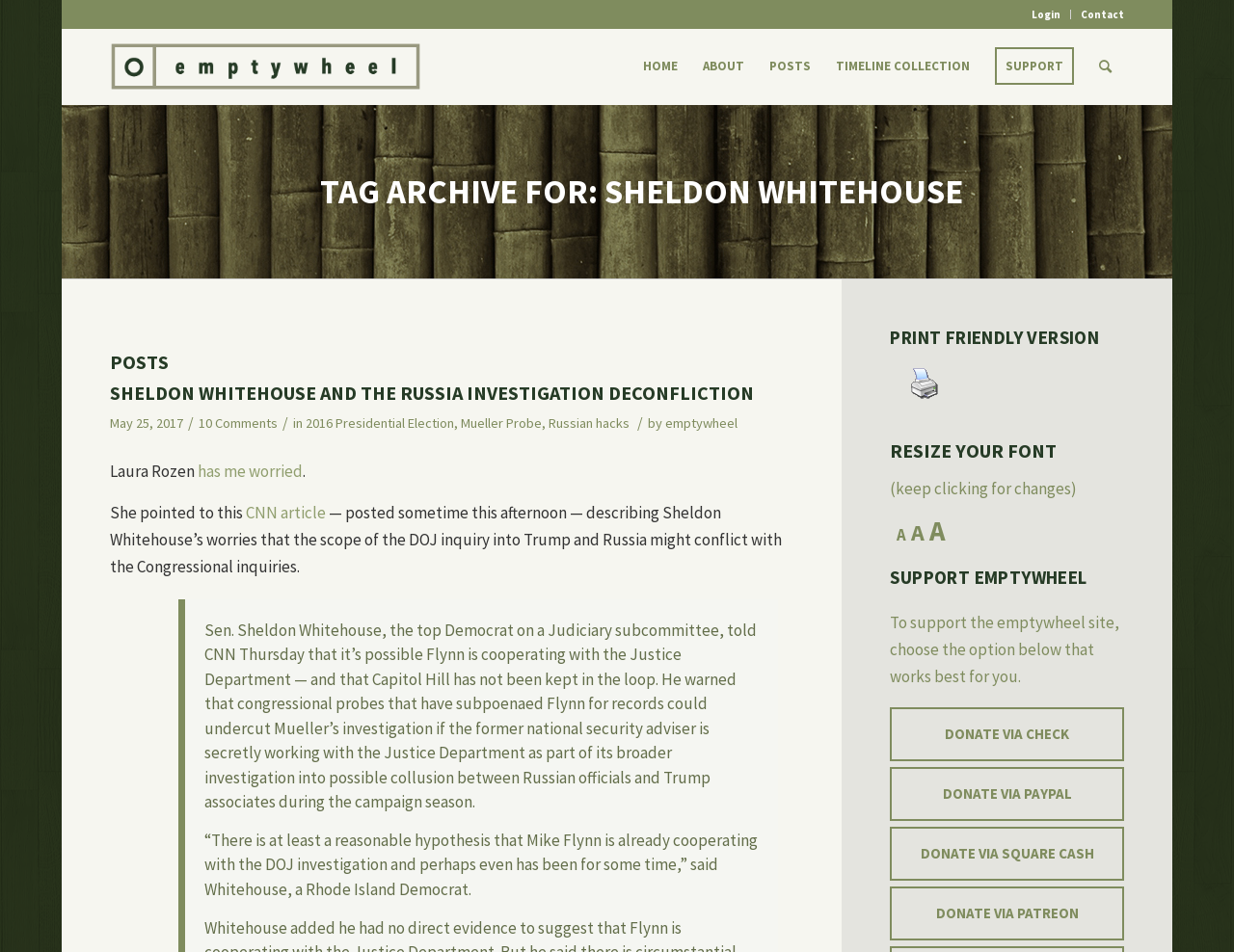What is the date of the post?
Refer to the image and provide a concise answer in one word or phrase.

May 25, 2017